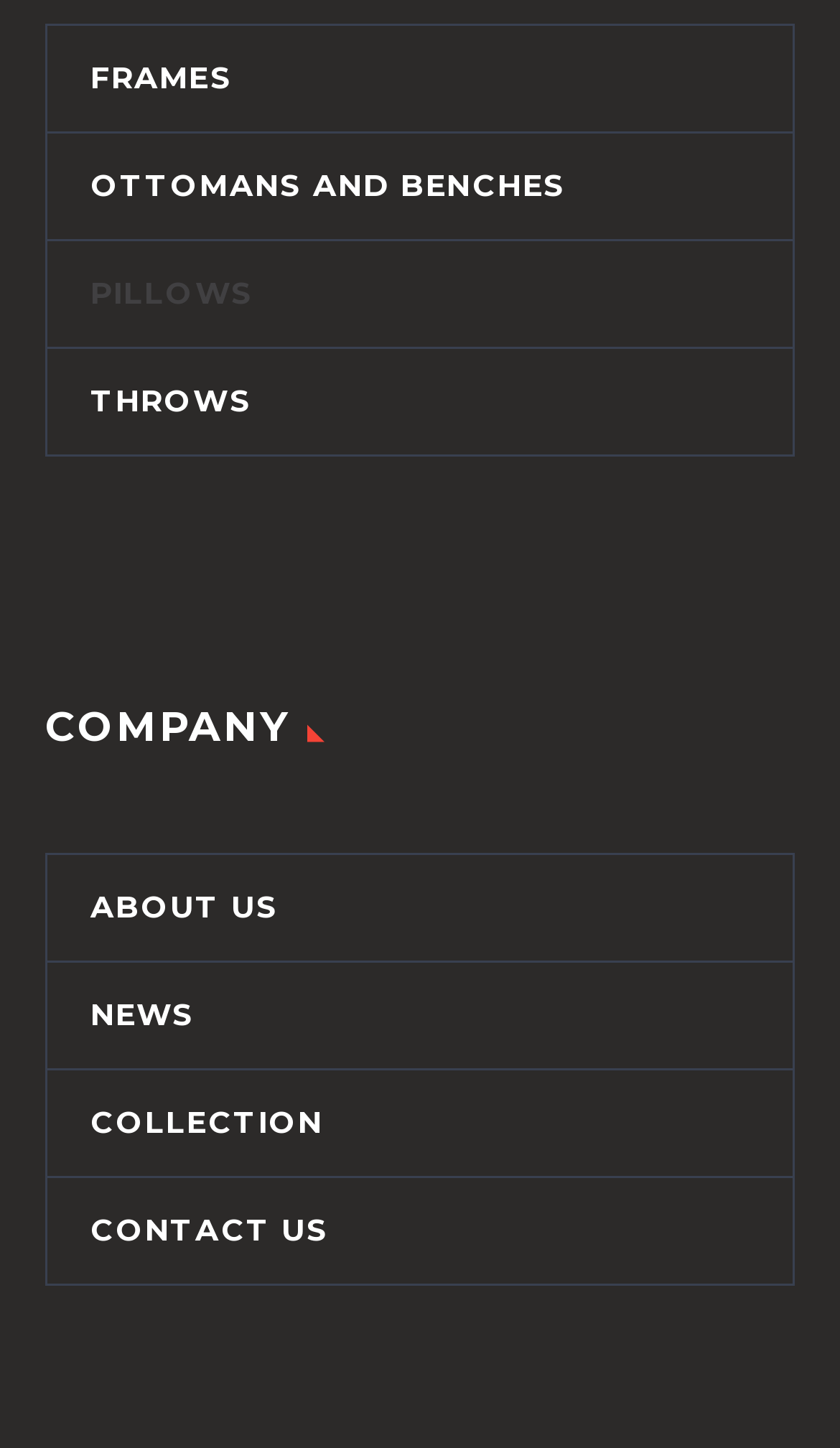Give a short answer to this question using one word or a phrase:
What type of furniture is listed at the top?

Frames, Ottomans, Pillows, Throws